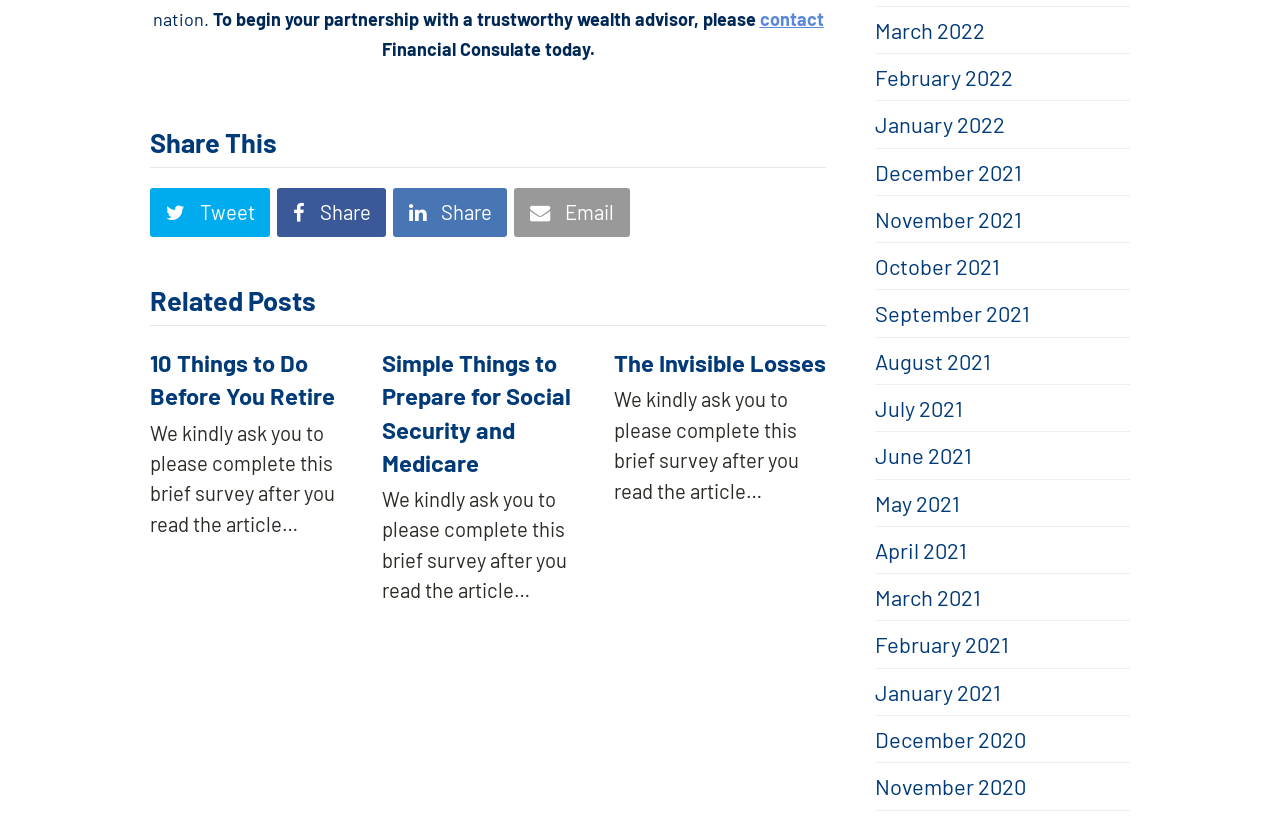How many social media sharing options are available?
Kindly offer a comprehensive and detailed response to the question.

There are four social media sharing options available, namely Tweet, Share, Share, and Email, as indicated by the buttons with these labels in the 'Share This' section of the webpage.